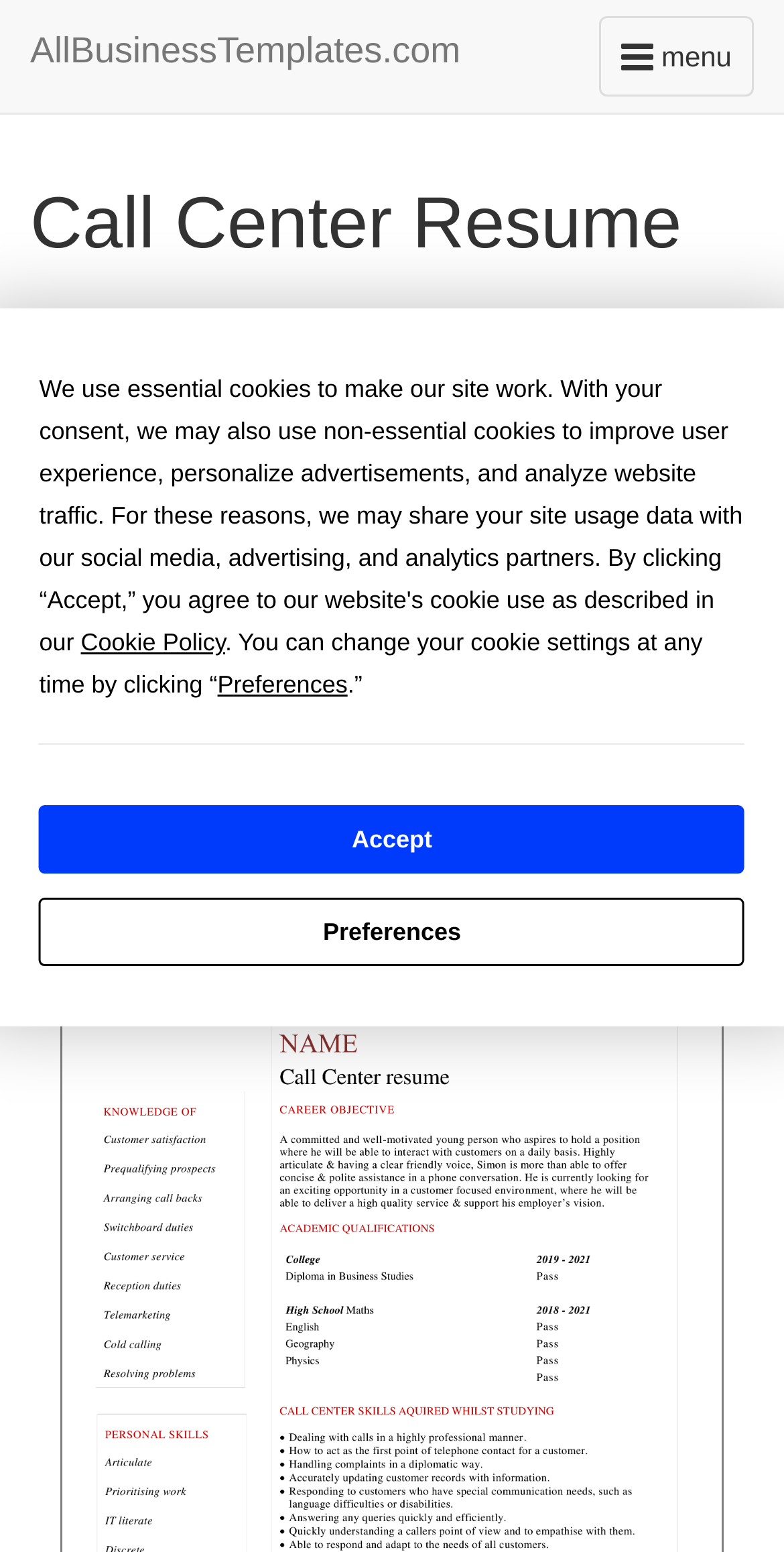Using the information in the image, give a comprehensive answer to the question: 
What is the main section of the webpage?

The main section of the webpage is the resume template section, which takes up most of the webpage's real estate and provides a template for users to fill in their information.